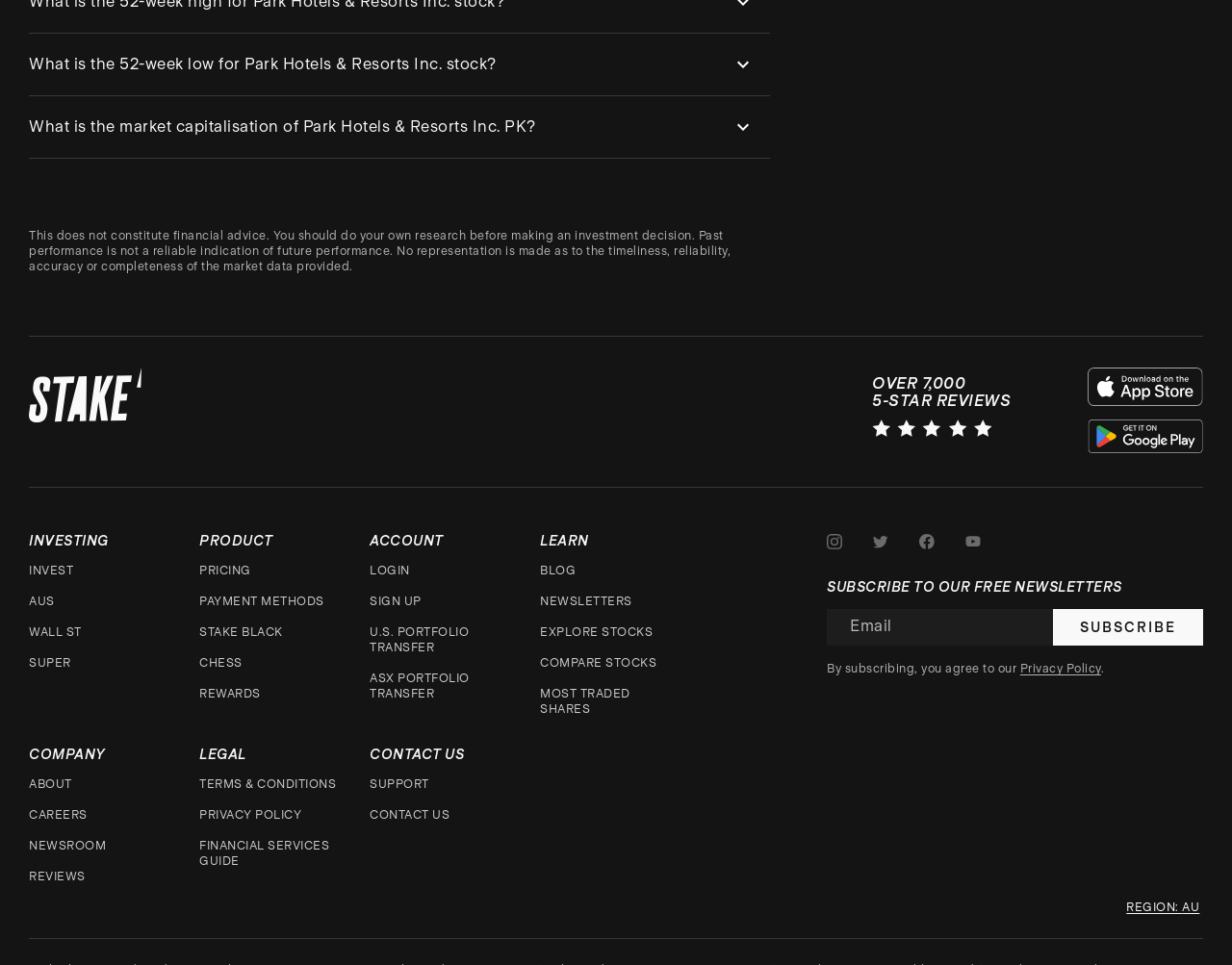Determine the bounding box coordinates of the clickable element to achieve the following action: 'Click the 'What is the 52-week low for Park Hotels & Resorts Inc. stock?' button'. Provide the coordinates as four float values between 0 and 1, formatted as [left, top, right, bottom].

[0.023, 0.043, 0.625, 0.091]